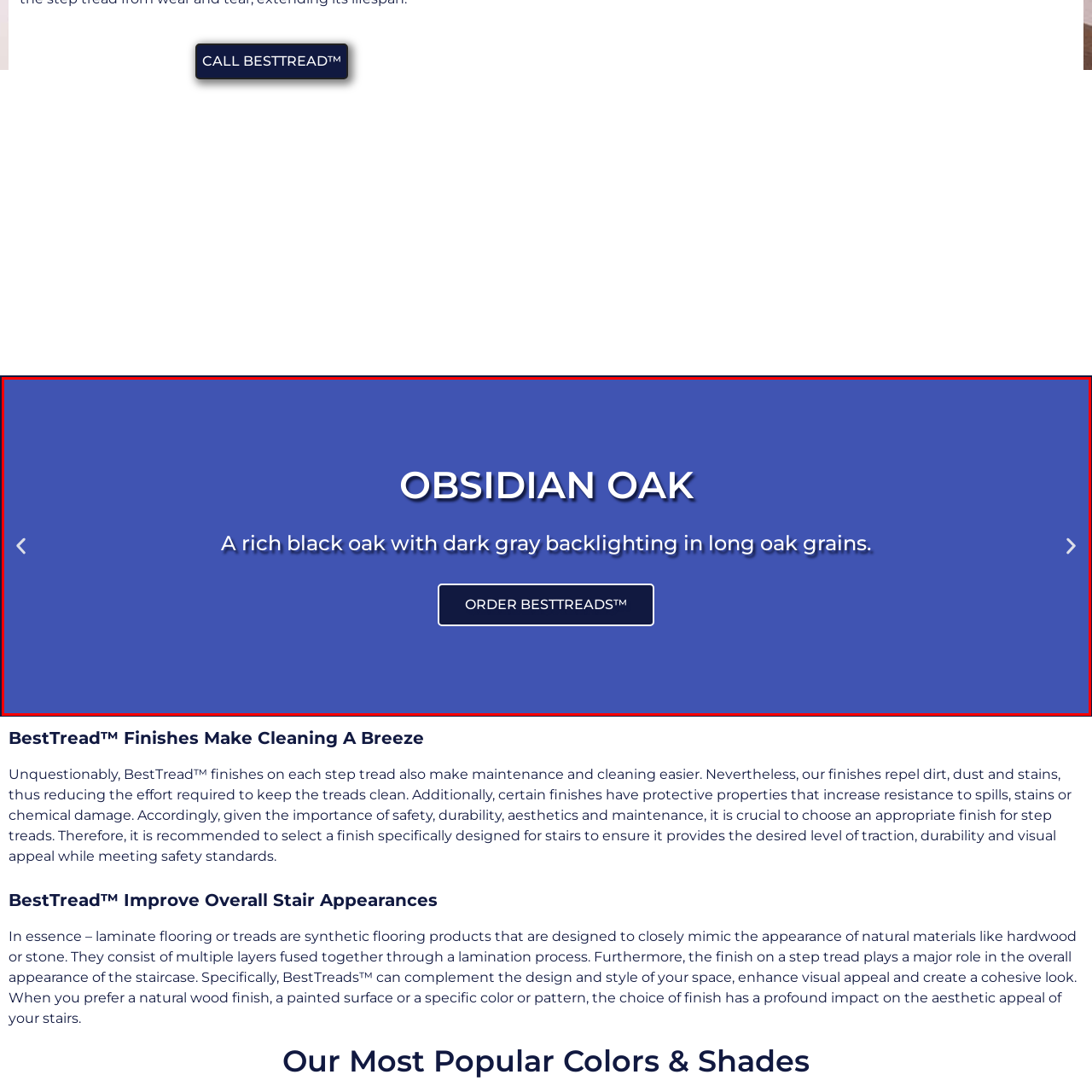Offer a detailed explanation of the scene within the red bounding box.

The image showcases the striking design of "Obsidian Oak," featuring a rich black hue complemented by dark gray backlighting. This elegant material exhibits long oak grains, enhancing its sophisticated appearance. Positioned against a deep blue background, the text emphasizes the unique qualities of the Obsidian Oak finish while inviting users to order BestTread™ products for an elevated aesthetic and practical improvement to their stairways. An easy-to-find button encourages action, promoting seamless transitions in home decor.